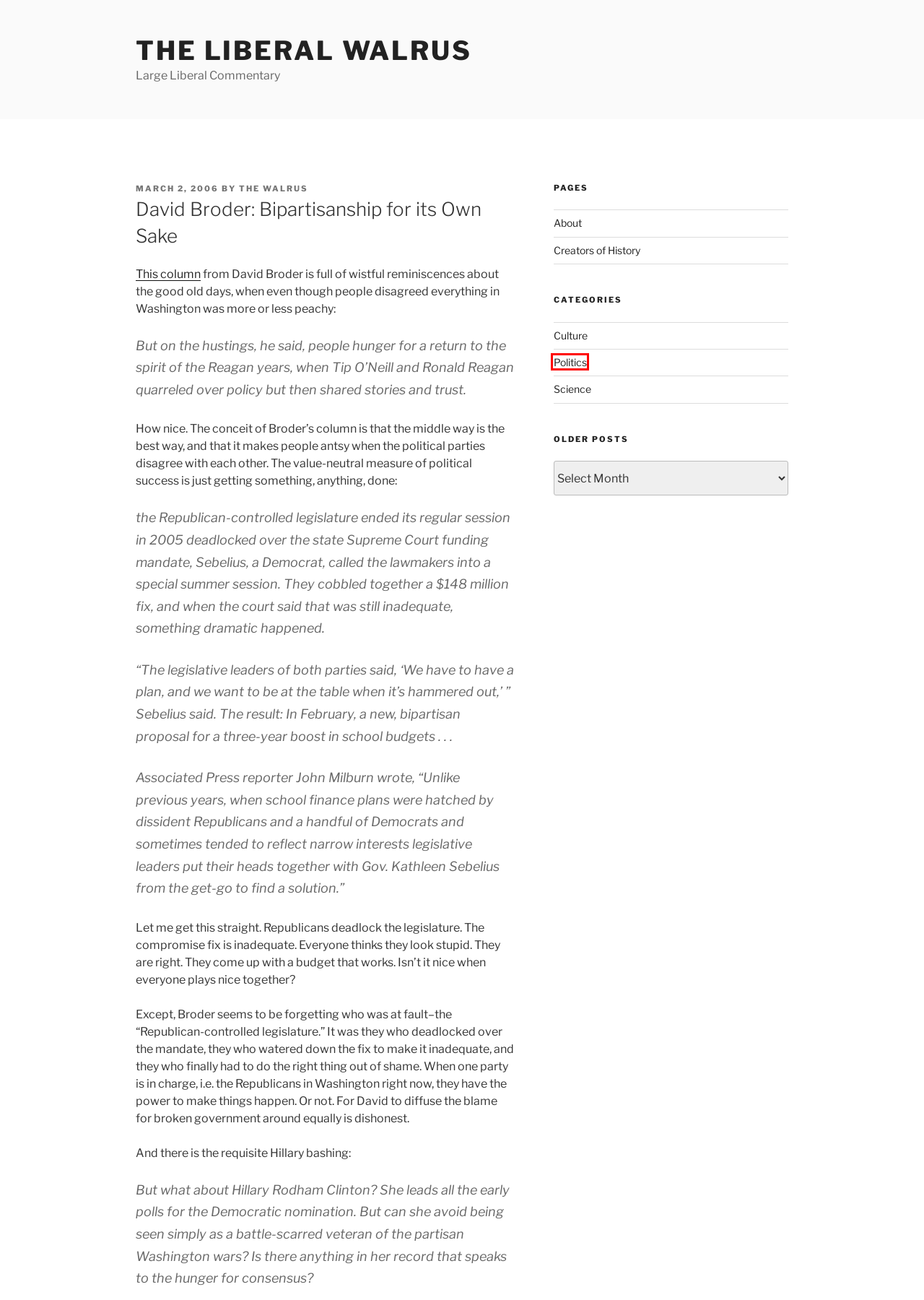Consider the screenshot of a webpage with a red bounding box around an element. Select the webpage description that best corresponds to the new page after clicking the element inside the red bounding box. Here are the candidates:
A. Creators of History – The Liberal Walrus
B. Politics – The Liberal Walrus
C. The Liberal Walrus – Large Liberal Commentary
D. About – The Liberal Walrus
E. Blog Tool, Publishing Platform, and CMS – WordPress.org
F. Catholictown USA – The Liberal Walrus
G. The Walrus – The Liberal Walrus
H. Science – The Liberal Walrus

B